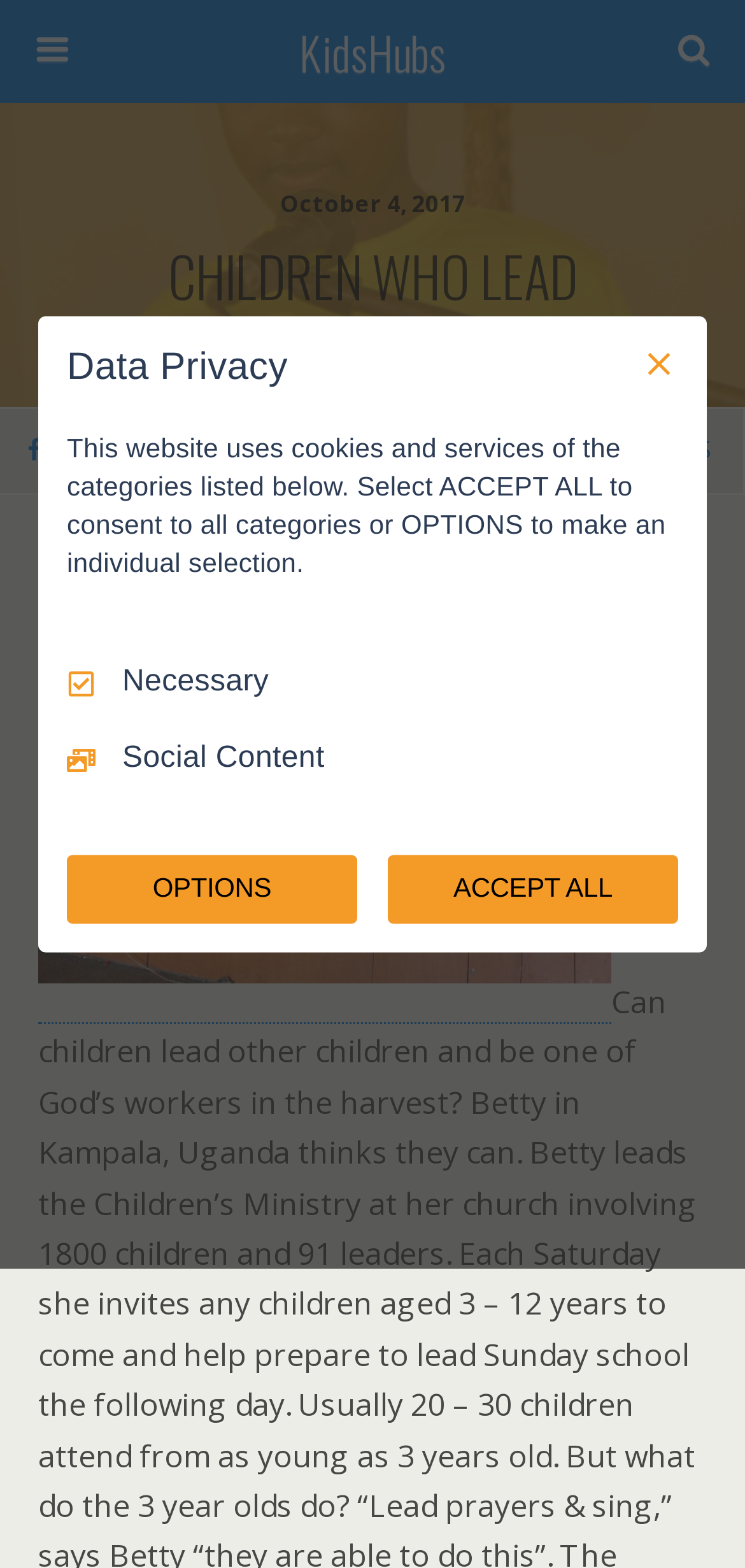Given the description of a UI element: "Share", identify the bounding box coordinates of the matching element in the webpage screenshot.

[0.0, 0.26, 0.196, 0.315]